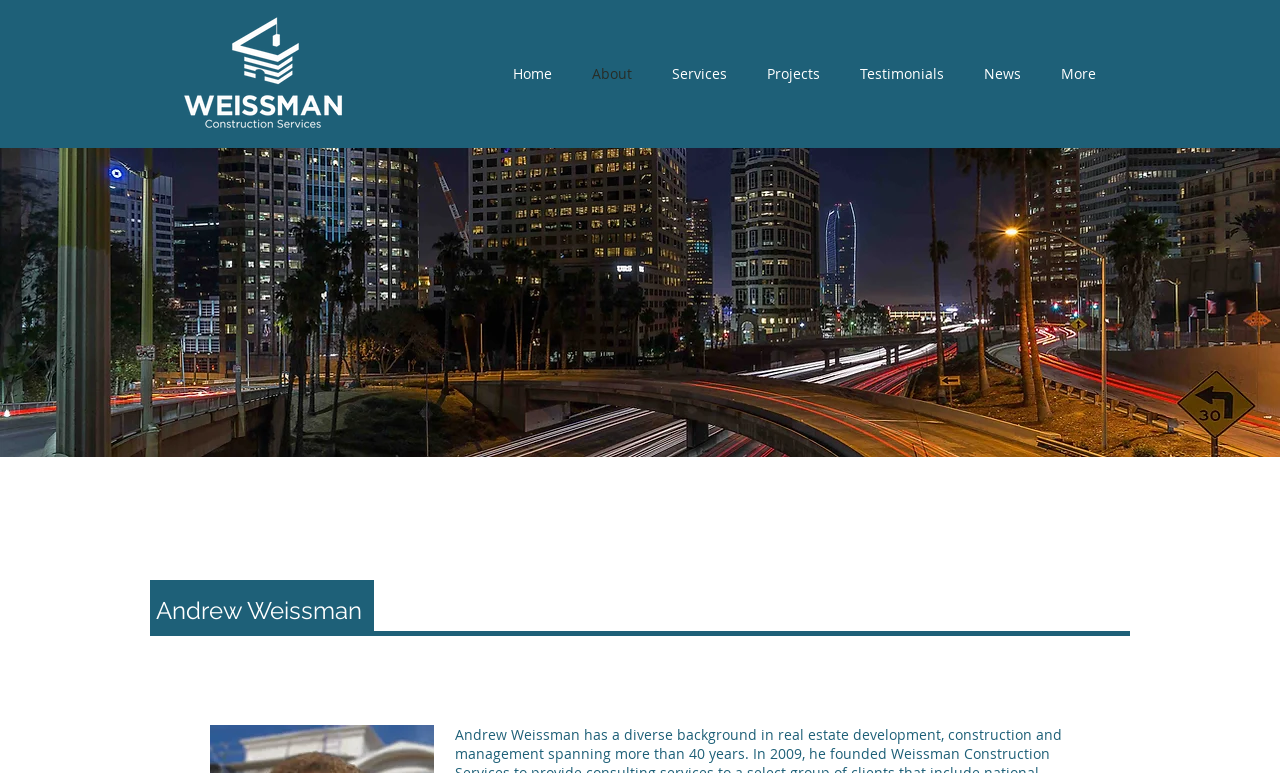Is the 'About' link currently active?
Analyze the screenshot and provide a detailed answer to the question.

Since the webpage title is 'About | weissmancs' and the 'About' link is part of the navigation section, it is likely that the 'About' link is currently active, indicating that we are on the 'About' page.